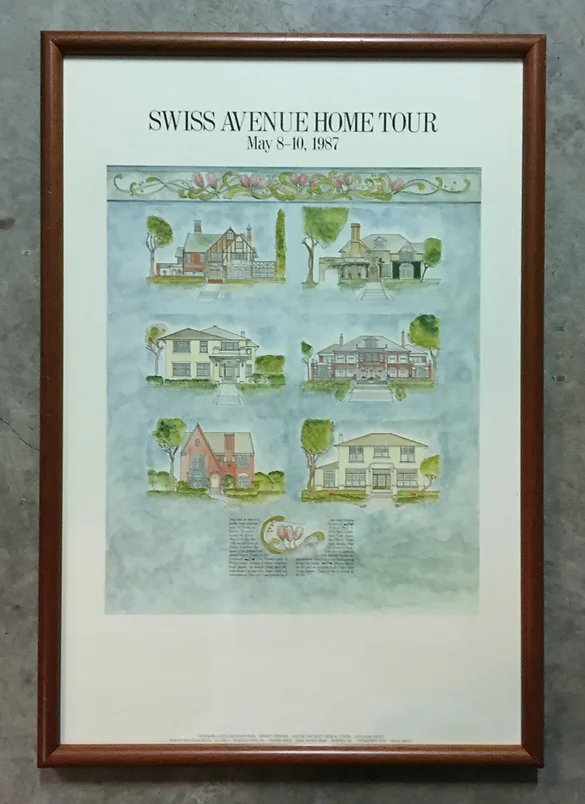Provide a comprehensive description of the image.

This vintage poster, titled **"Swiss Avenue Home Tour"**, commemorates the home tour event held from **May 8 to May 10, 1987**. The artwork showcases a beautifully illustrated arrangement of six distinct homes, each featuring unique architectural details, positioned against a soft, watercolor backdrop. Framed in a warm wooden border, the poster evokes a sense of nostalgia and celebration of historic residential designs. At the bottom, an elegant floral motif complements the artistic theme, while a descriptive section offers additional context about the homes featured in the tour. This collectible item is offered for sale as part of a limited selection of vintage home tour posters.